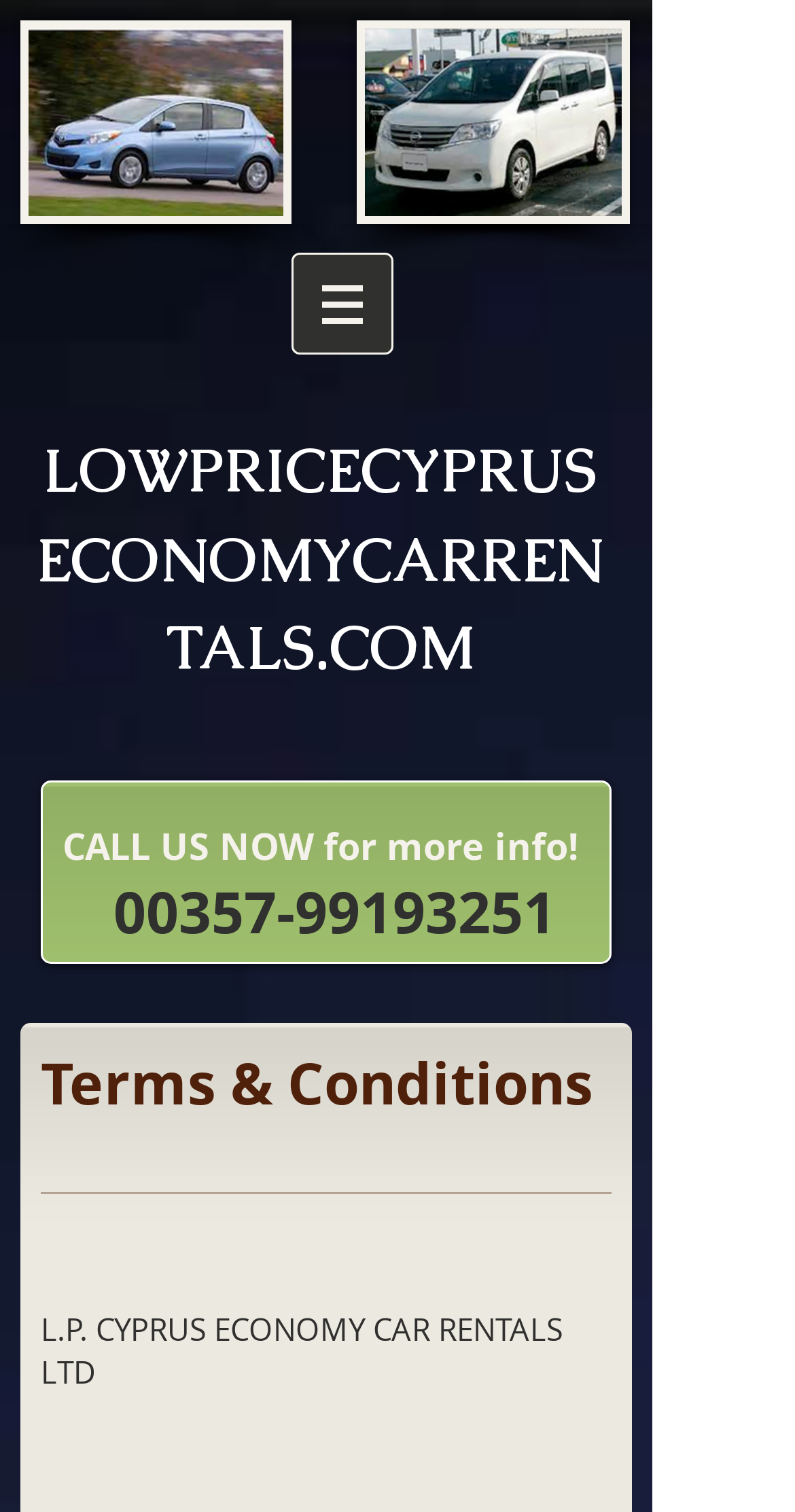What is the name of the car rental company?
Based on the visual, give a brief answer using one word or a short phrase.

L.P. Cyprus Economy Car Rentals Ltd